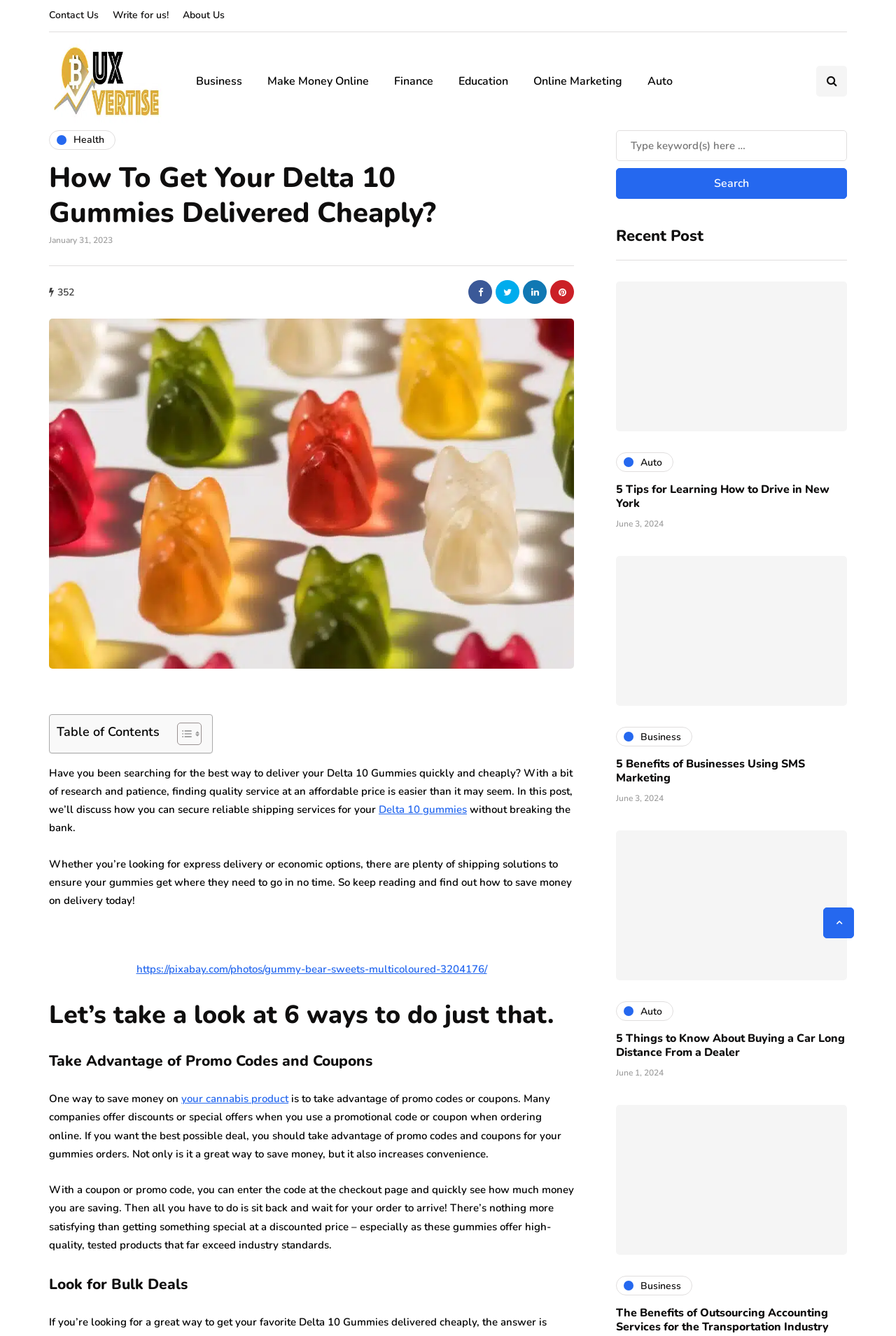Generate a thorough description of the webpage.

This webpage is about delivering Delta 10 Gummies quickly and cheaply. At the top, there are several links to other pages, including "Contact Us", "Write for us!", and "About Us". Below these links, there is a logo of "Buxvertise" with an image and a link to the homepage. 

To the right of the logo, there are several category links, including "Business", "Make Money Online", "Finance", "Education", "Online Marketing", and "Auto". Below these categories, there is a search toggle button.

The main content of the webpage starts with a heading "How To Get Your Delta 10 Gummies Delivered Cheaply?" followed by a date "January 31, 2023" and a number "352". There are several social media links and a table of contents on the right side of the main content.

The main content is divided into several sections, each with a heading. The first section discusses how to deliver Delta 10 Gummies quickly and cheaply. The second section is about taking advantage of promo codes and coupons. The third section is about looking for bulk deals.

Below the main content, there is a section called "Recent Post" with several links to other articles, including "5 Tips for Learning How to Drive in New York", "5 Benefits of Businesses Using SMS Marketing", "5 Things to Know About Buying a Car Long Distance From a Dealer", and "The Benefits of Outsourcing Accounting Services for the Transportation Industry". Each article has a date and a category link.

At the bottom right corner of the webpage, there is a "Scroll to top" link.